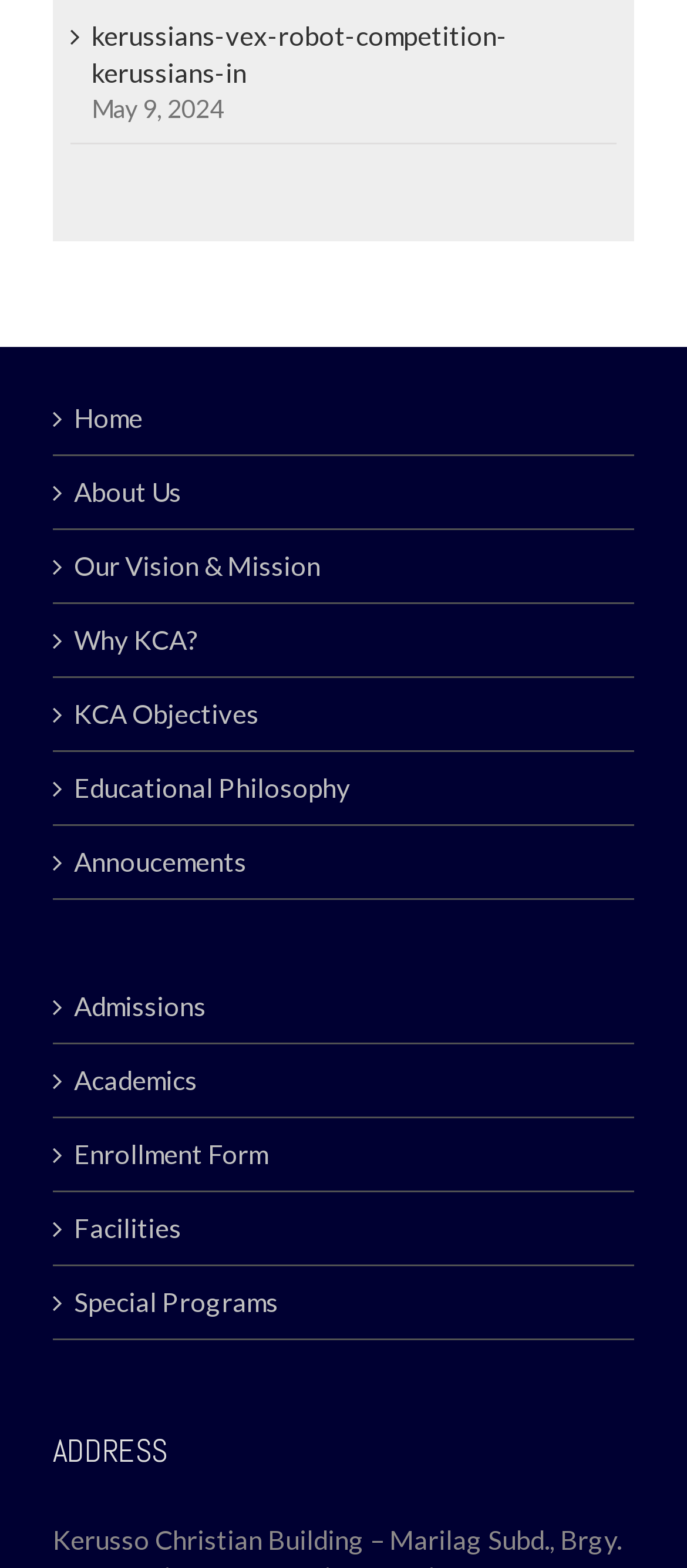How many elements are located at the top of the webpage?
Offer a detailed and exhaustive answer to the question.

The top of the webpage contains two elements, which are a link with the text 'kerussians-vex-robot-competition-kerussians-in' and a StaticText element with the text 'May 9, 2024'.